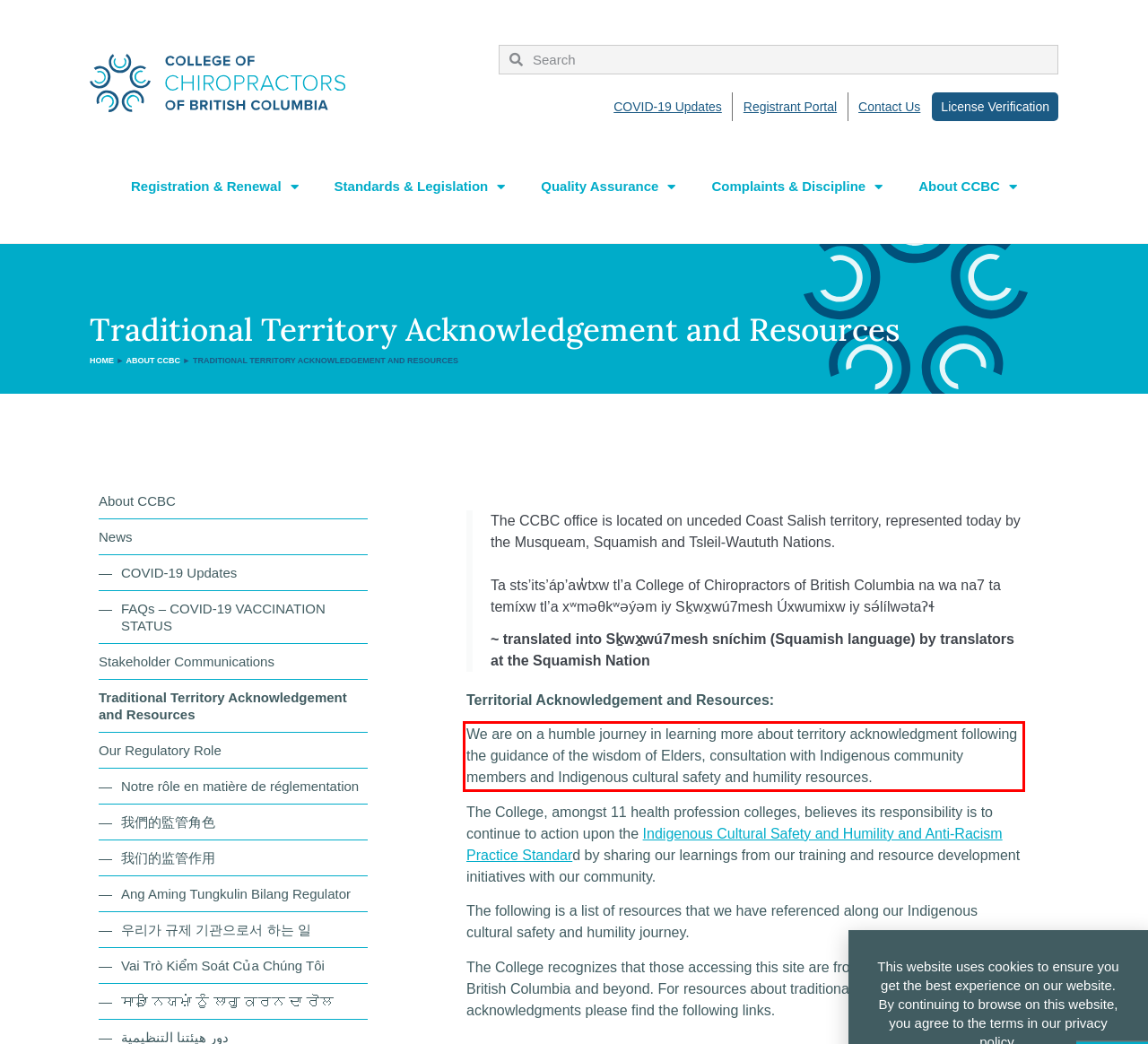Using the provided screenshot, read and generate the text content within the red-bordered area.

We are on a humble journey in learning more about territory acknowledgment following the guidance of the wisdom of Elders, consultation with Indigenous community members and Indigenous cultural safety and humility resources.